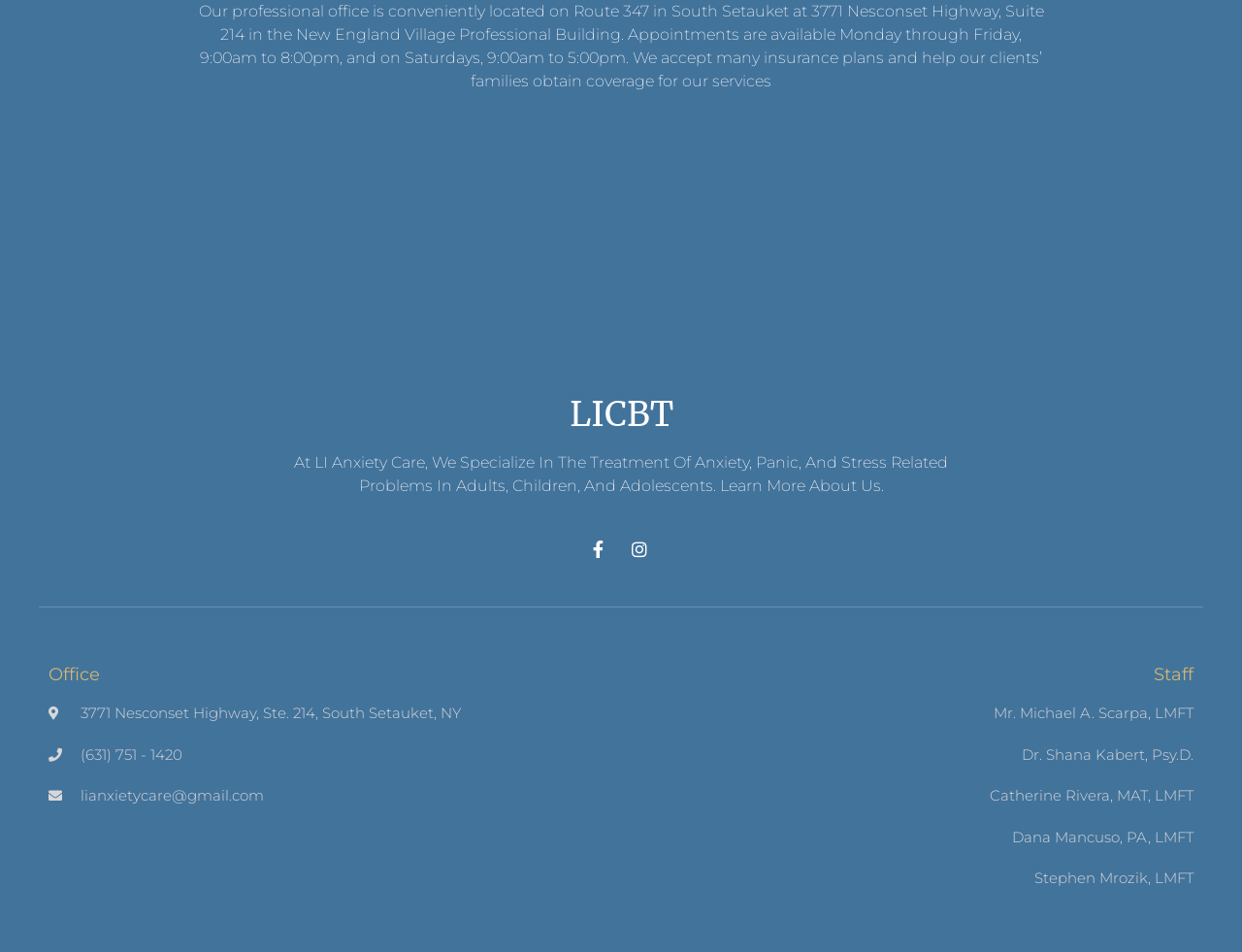Please answer the following question using a single word or phrase: 
What is the address of LI Anxiety Care?

3771 Nesconset Highway, Ste. 214, South Setauket, NY